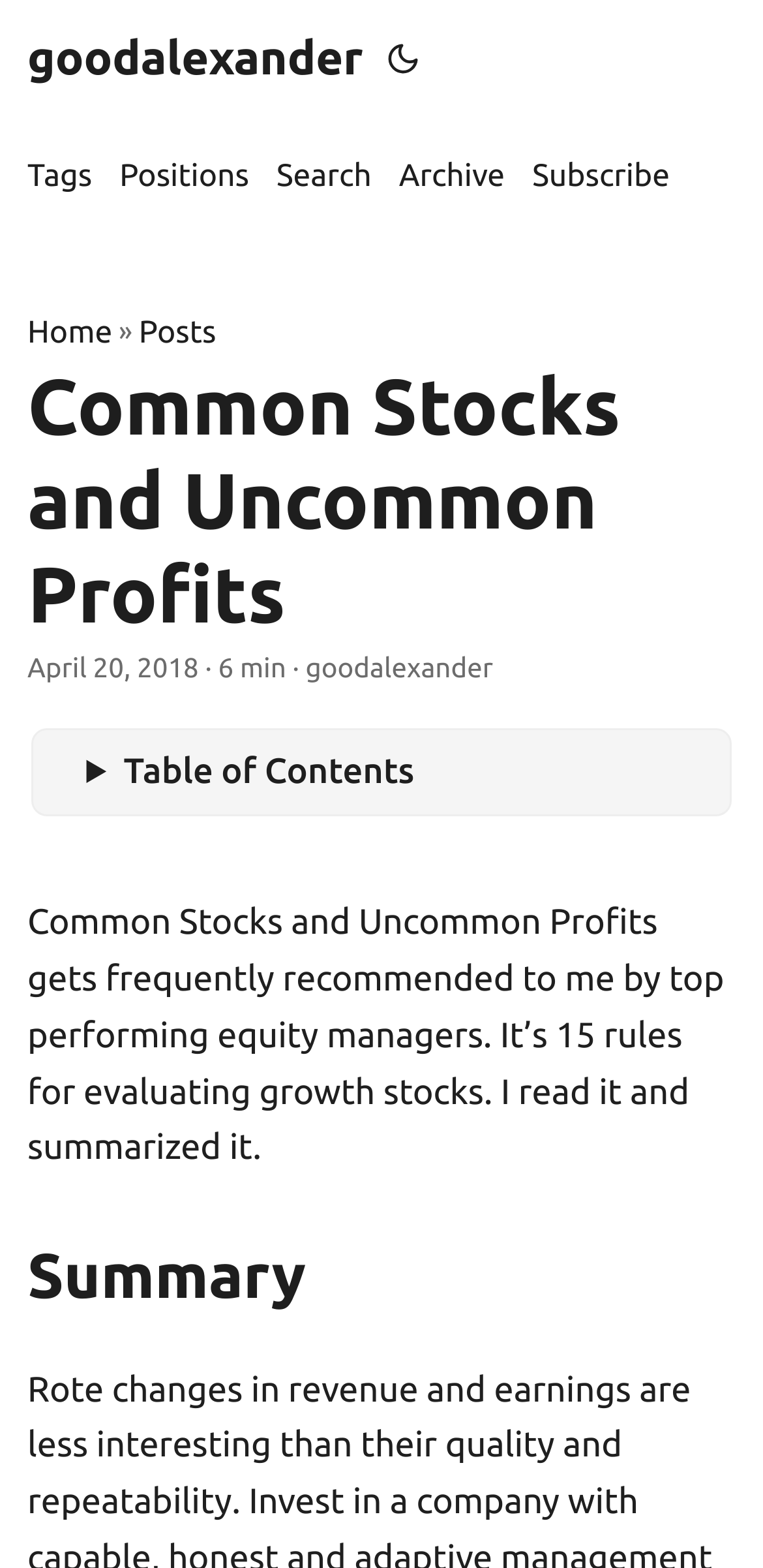Locate the bounding box coordinates of the region to be clicked to comply with the following instruction: "subscribe to the blog". The coordinates must be four float numbers between 0 and 1, in the form [left, top, right, bottom].

[0.698, 0.075, 0.878, 0.15]